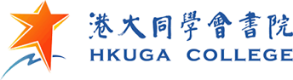What values does the logo promote? Refer to the image and provide a one-word or short phrase answer.

personal, social, and humanities education